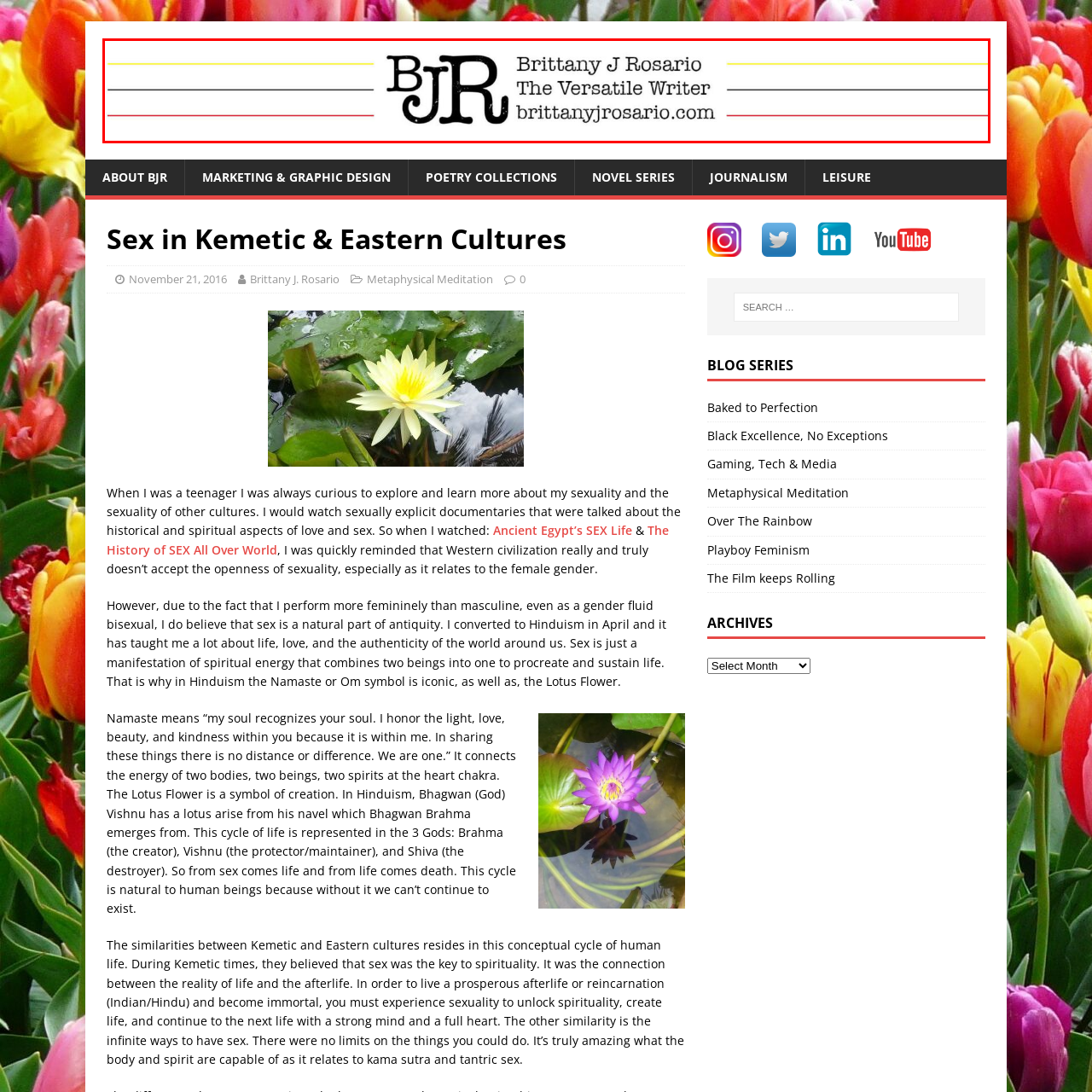Look closely at the zone within the orange frame and give a detailed answer to the following question, grounding your response on the visual details: 
What color are the horizontal lines?

The horizontal lines are yellow, black, and red because the caption explicitly states that 'three horizontal lines in yellow, black, and red add a pop of color and structure to the overall presentation'.